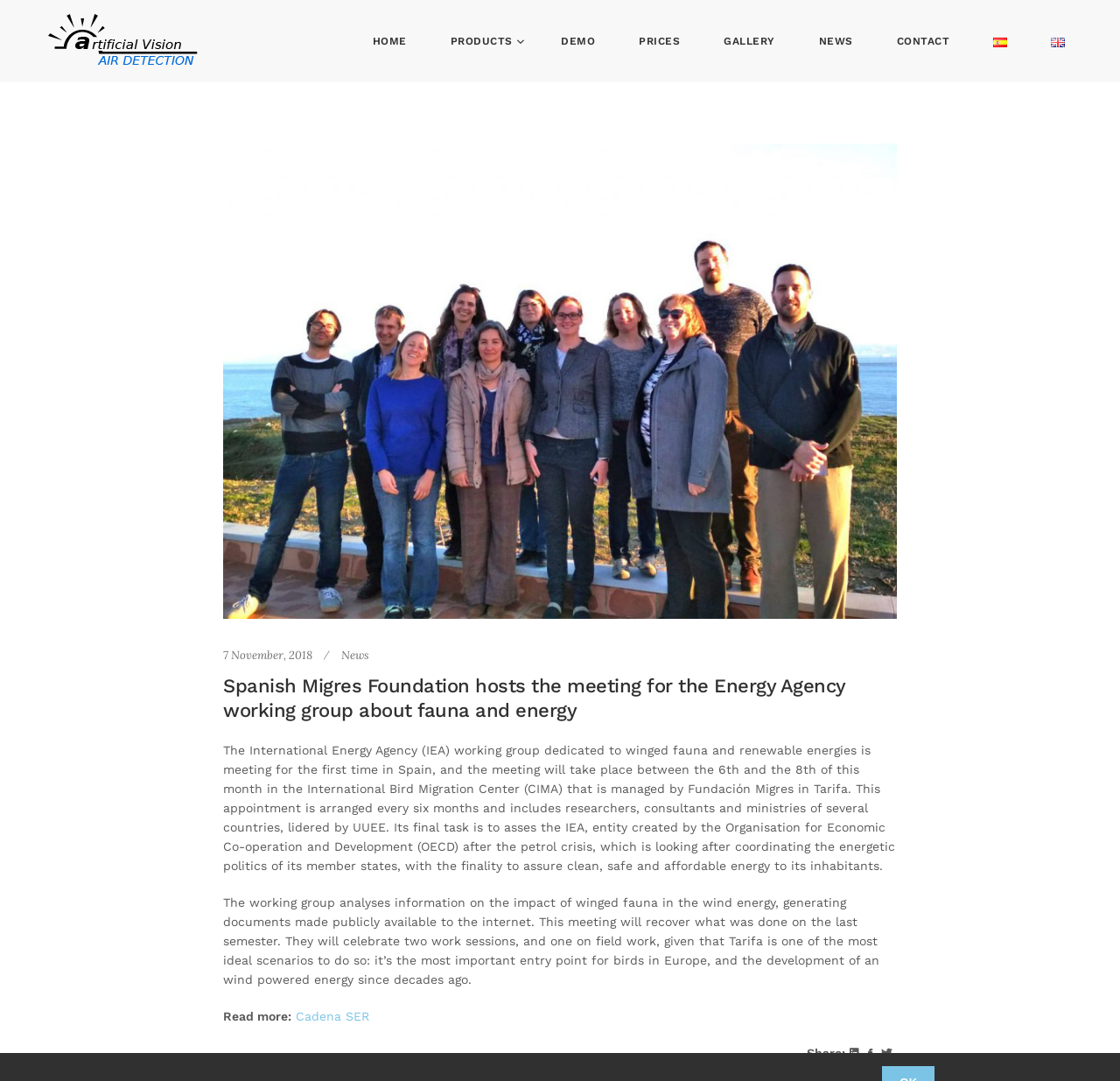Provide the bounding box coordinates of the area you need to click to execute the following instruction: "Click on the 'CONTACT' link".

[0.8, 0.0, 0.848, 0.076]